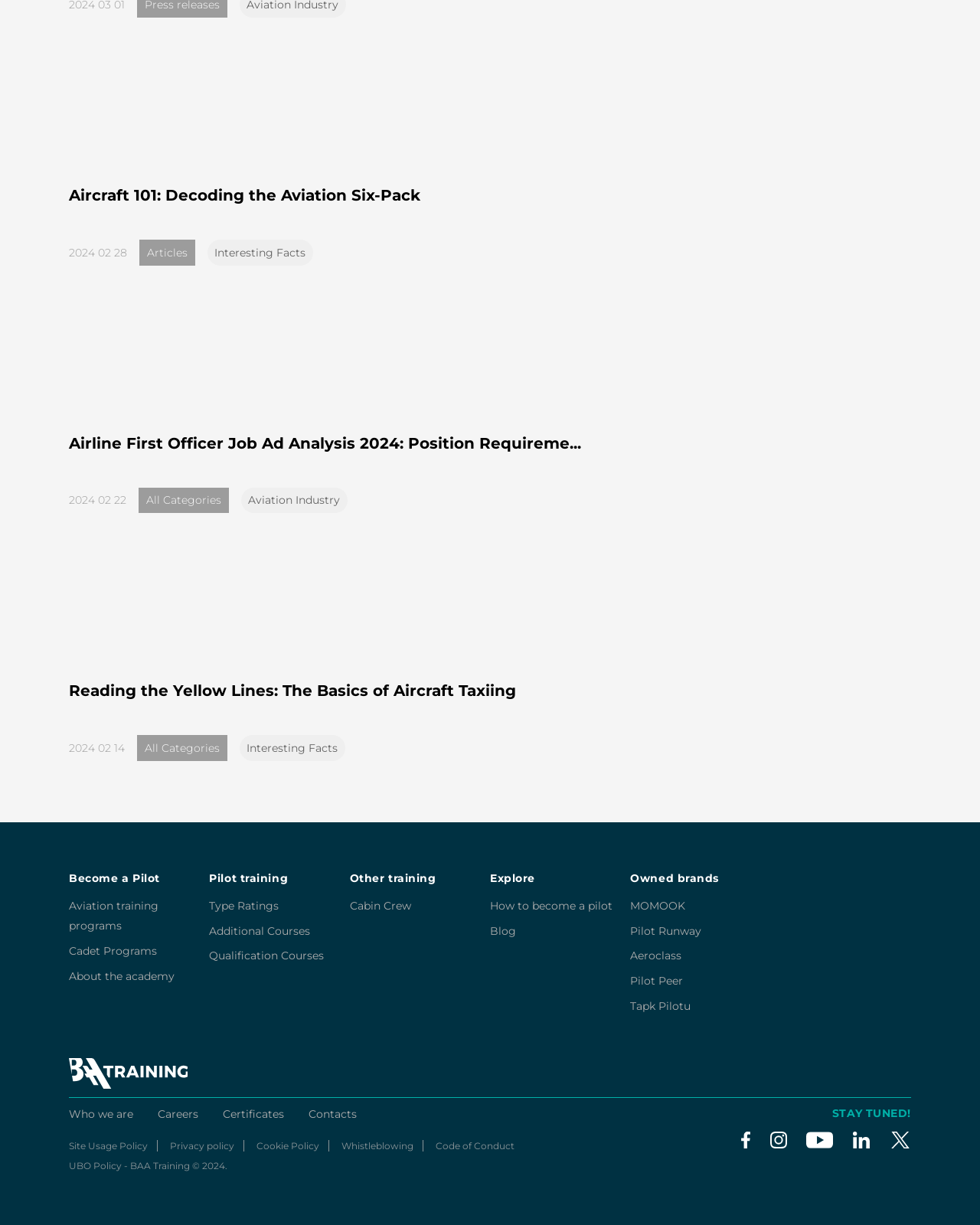Please find the bounding box coordinates of the element's region to be clicked to carry out this instruction: "Learn about becoming a pilot".

[0.07, 0.734, 0.162, 0.761]